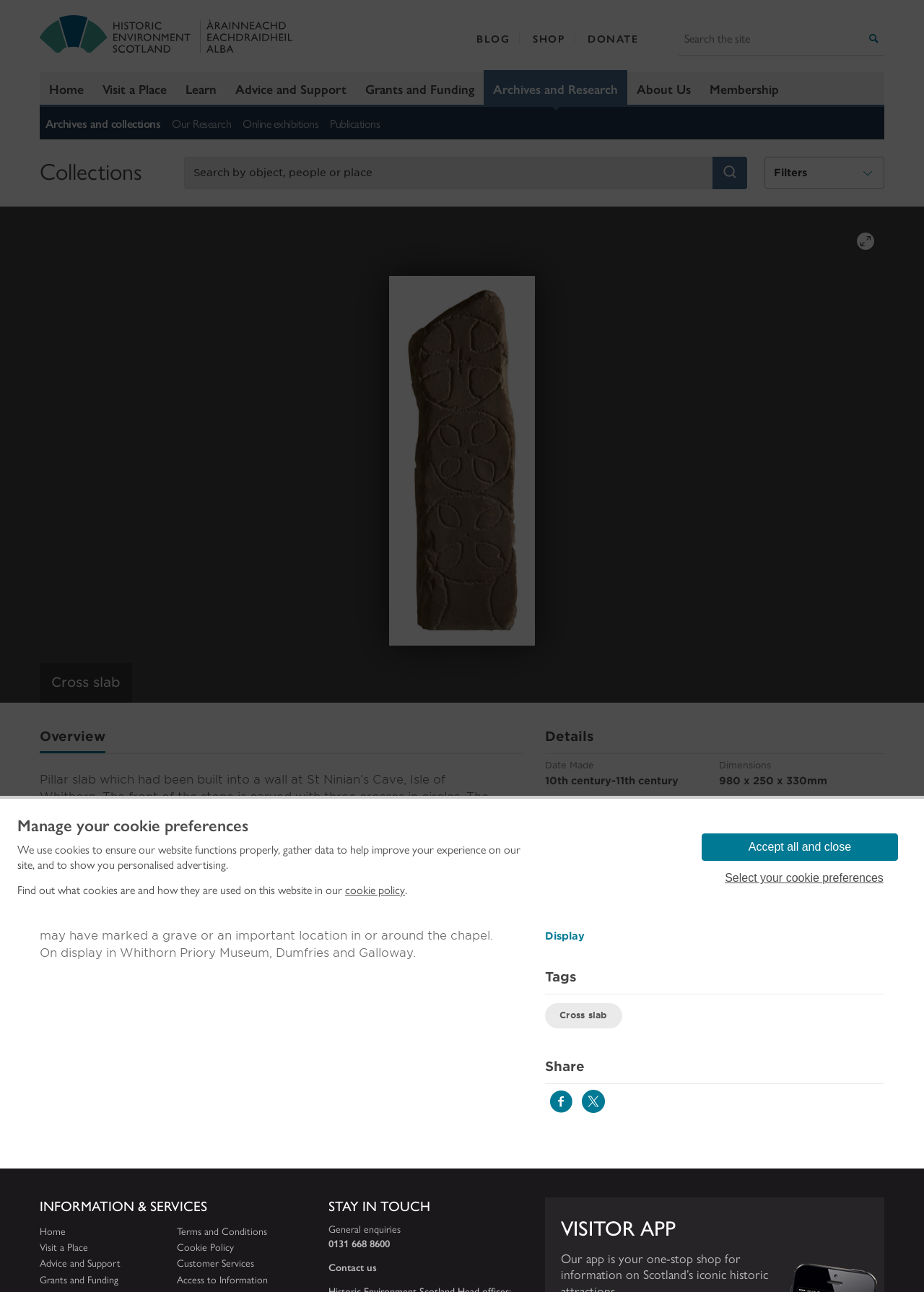Based on the element description, predict the bounding box coordinates (top-left x, top-left y, bottom-right x, bottom-right y) for the UI element in the screenshot: Blog

[0.516, 0.025, 0.552, 0.035]